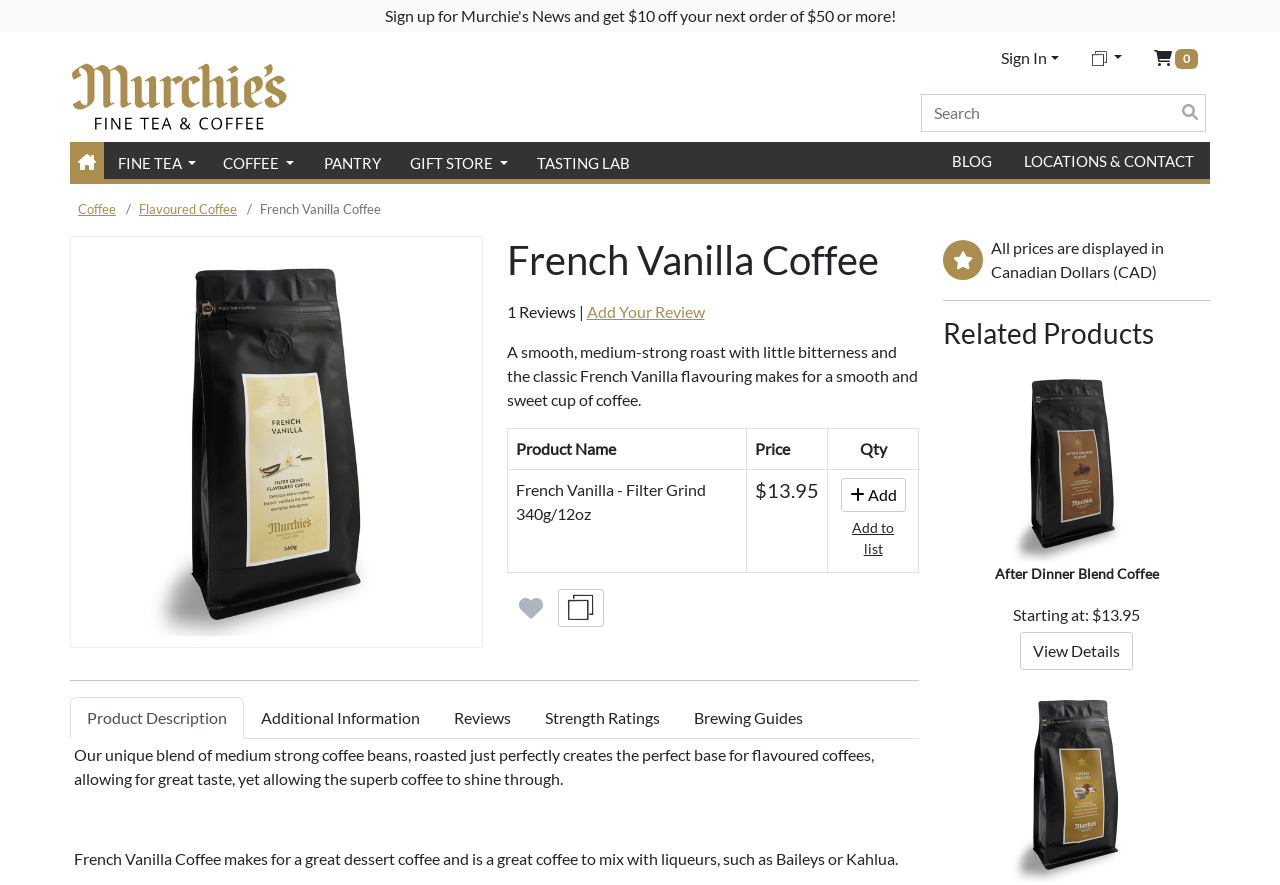What is the purpose of the 'Compare Products' button?
From the image, respond using a single word or phrase.

To compare products